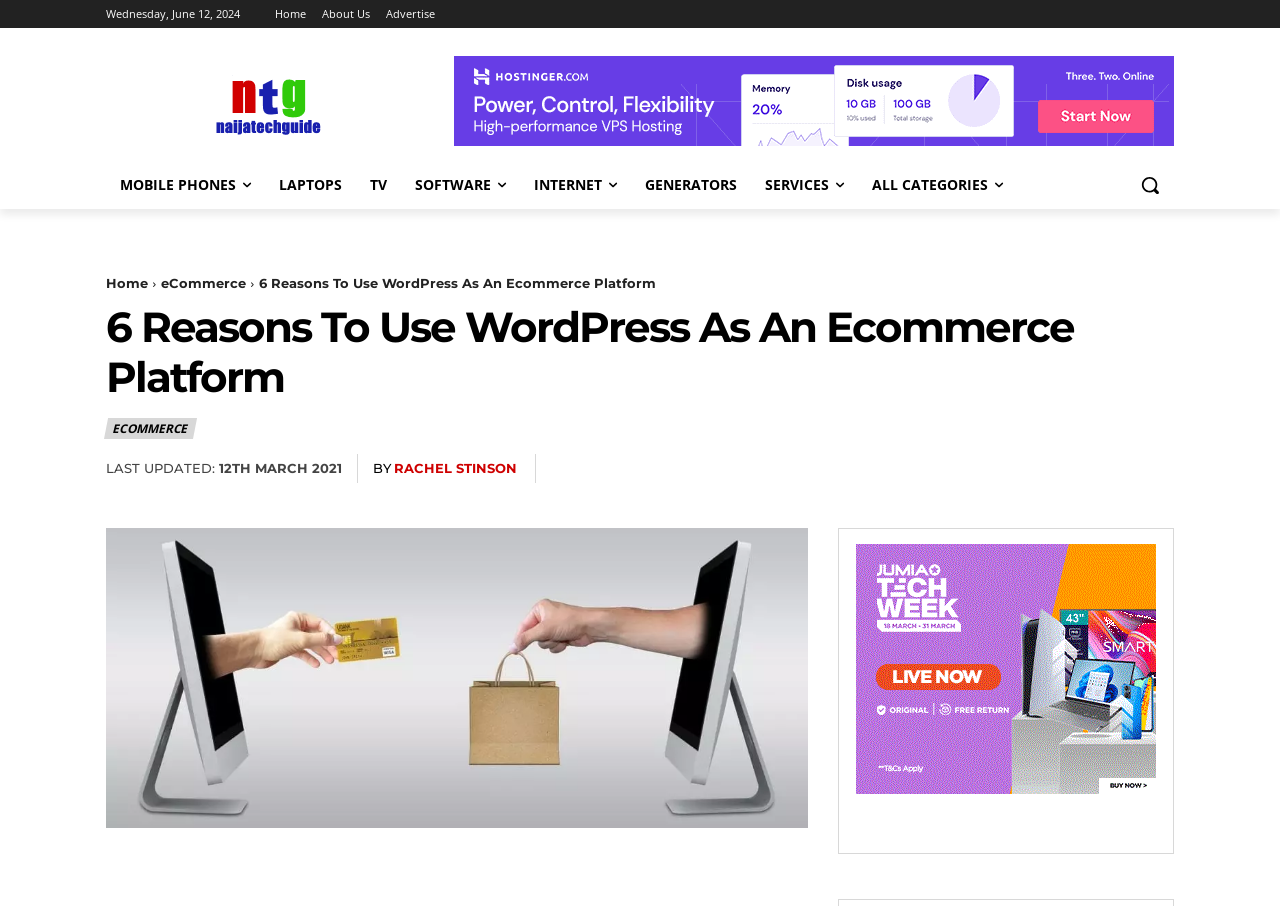Explain the webpage in detail, including its primary components.

The webpage is about "6 Reasons To Use WordPress As An Ecommerce Platform" and appears to be a blog post or article. At the top, there is a date "Wednesday, June 12, 2024" and a navigation menu with links to "Home", "About Us", "Advertise", and "NaijaTechGuide". The "NaijaTechGuide" link has an associated image.

Below the navigation menu, there is a prominent link to "VPS Hosting" with an associated image, taking up a significant portion of the top section. On the left side, there are several links to categories such as "MOBILE PHONES", "LAPTOPS", "TV", and more. A search button is located at the bottom right of this section.

The main content of the webpage starts with a heading "6 Reasons To Use WordPress As An Ecommerce Platform" and a subheading with the same text. Below this, there is a section with the title "LAST UPDATED:" followed by the date "12TH MARCH 2021" and the author's name "RACHEL STINSON". There are also several social media links.

The main article content is accompanied by an image related to online shopping and online stores. Further down, there is a table layout with a link to "Best Jumia Tech Week Deals" and an associated image.